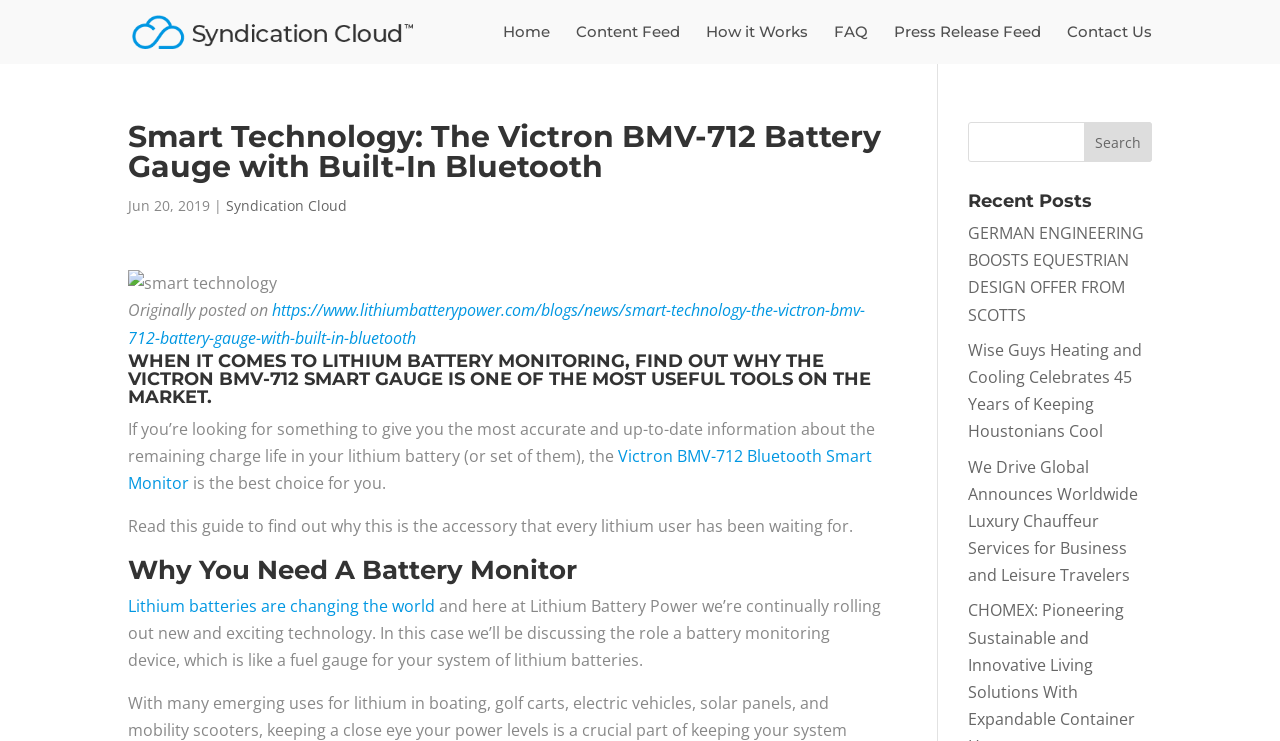Please identify the bounding box coordinates of the element I need to click to follow this instruction: "Contact Us".

[0.834, 0.034, 0.9, 0.086]